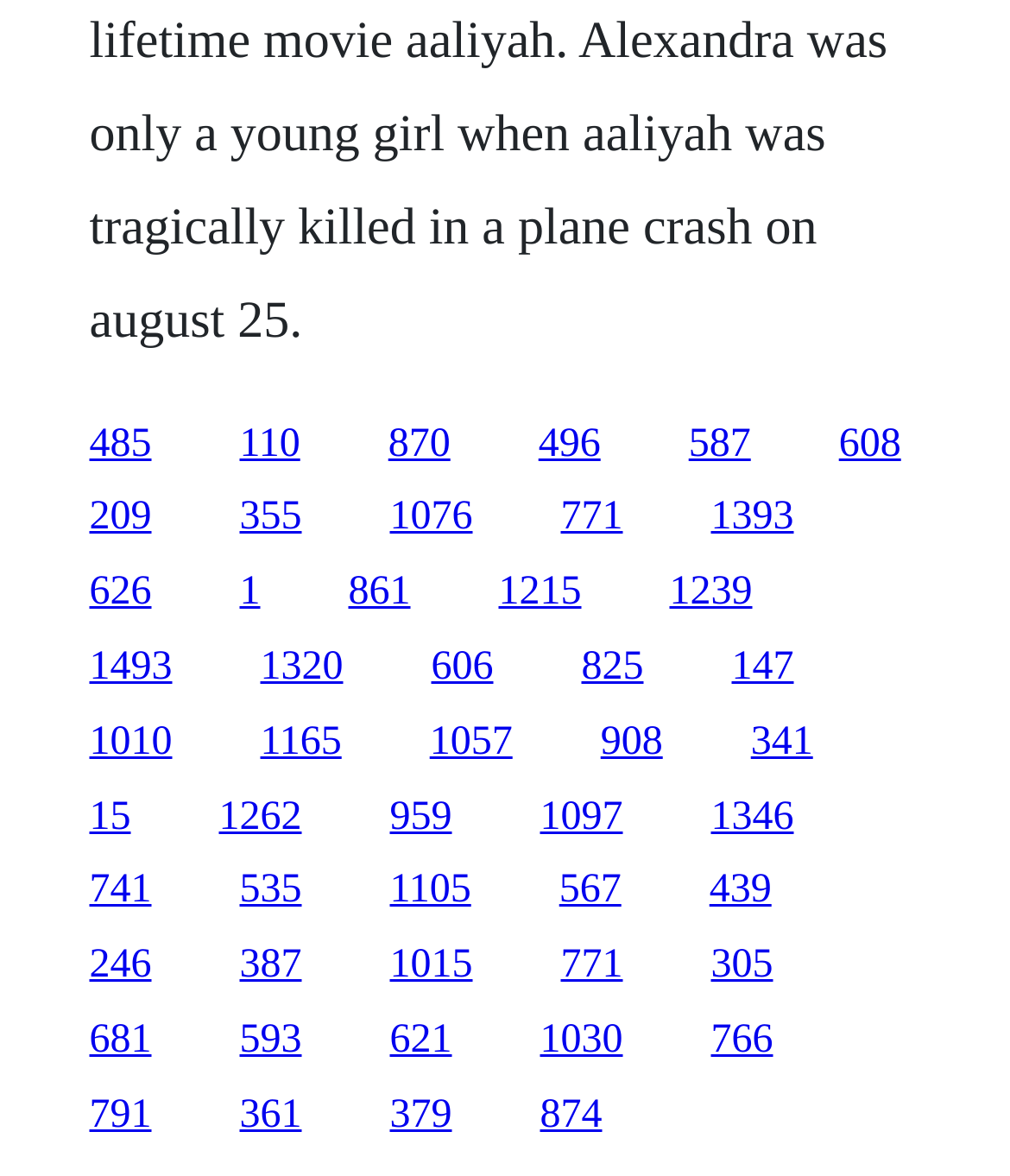Please pinpoint the bounding box coordinates for the region I should click to adhere to this instruction: "access the 1239 link".

[0.663, 0.485, 0.745, 0.522]